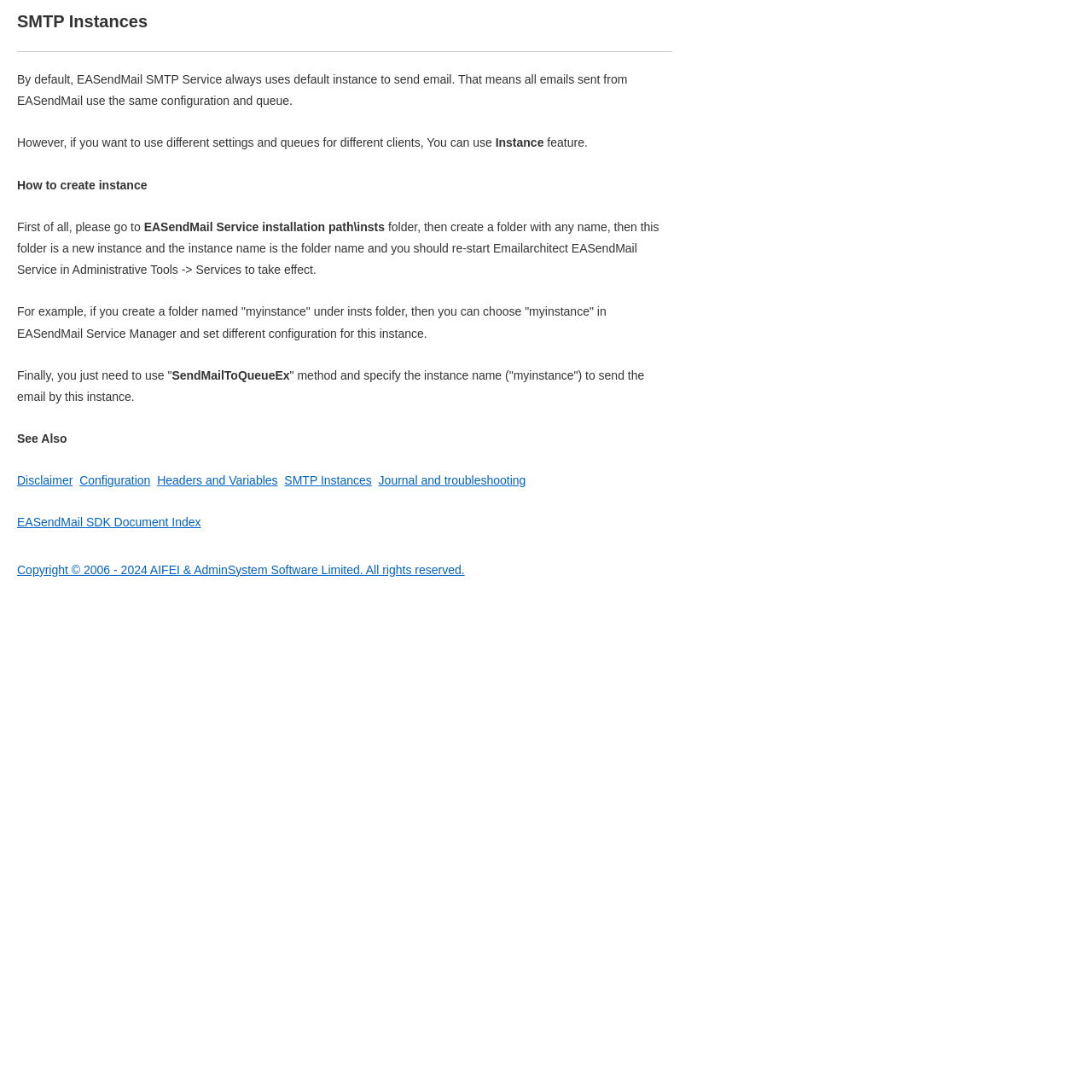Answer the question with a single word or phrase: 
What method is used to send email by a specific instance?

SendMailToQueueEx